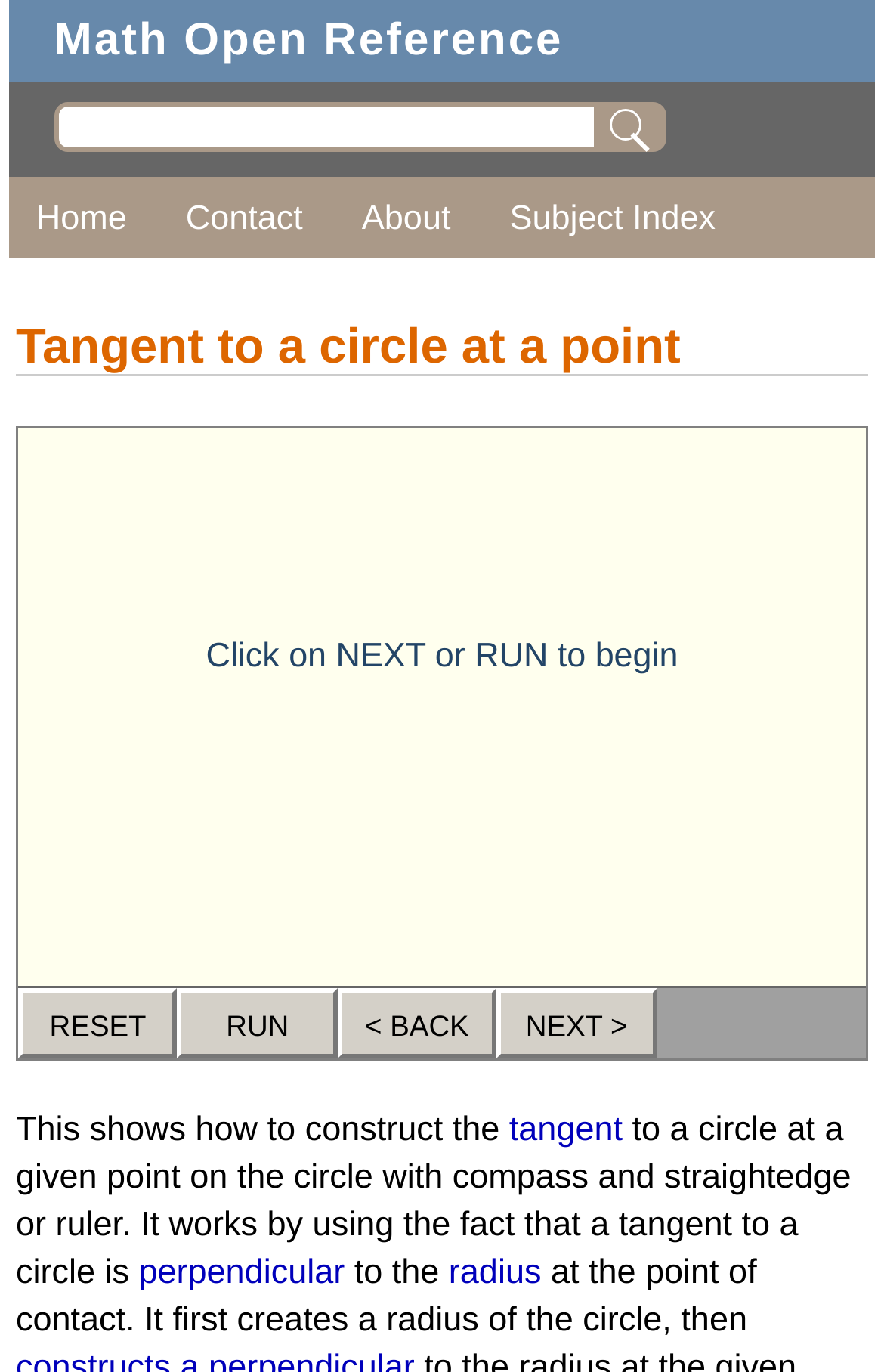How many canvases are present on the webpage?
Look at the image and answer the question using a single word or phrase.

3